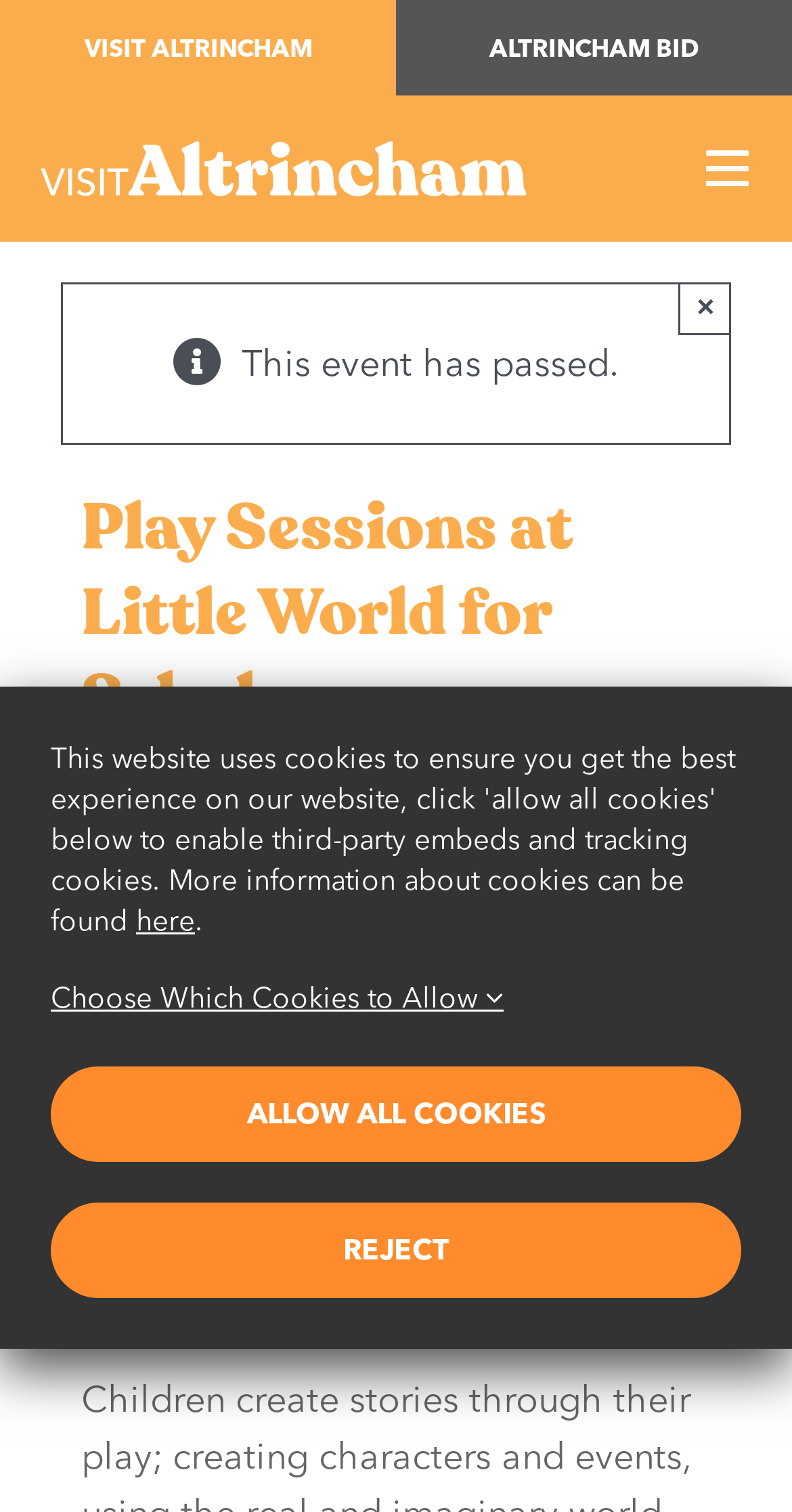Respond with a single word or phrase to the following question:
How many links are there in the top navigation bar?

3